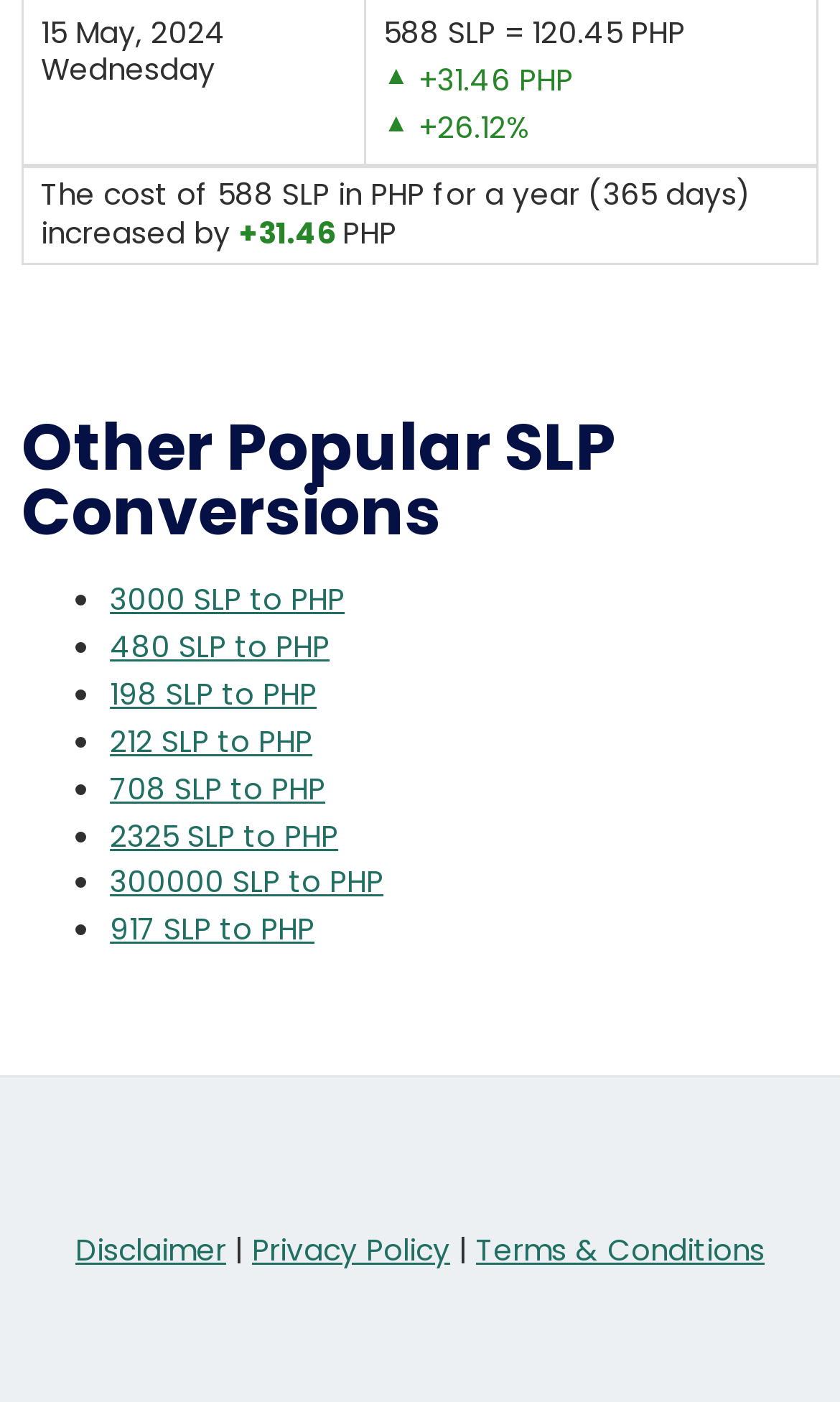Indicate the bounding box coordinates of the element that must be clicked to execute the instruction: "View 917 SLP to PHP conversion". The coordinates should be given as four float numbers between 0 and 1, i.e., [left, top, right, bottom].

[0.131, 0.649, 0.374, 0.678]